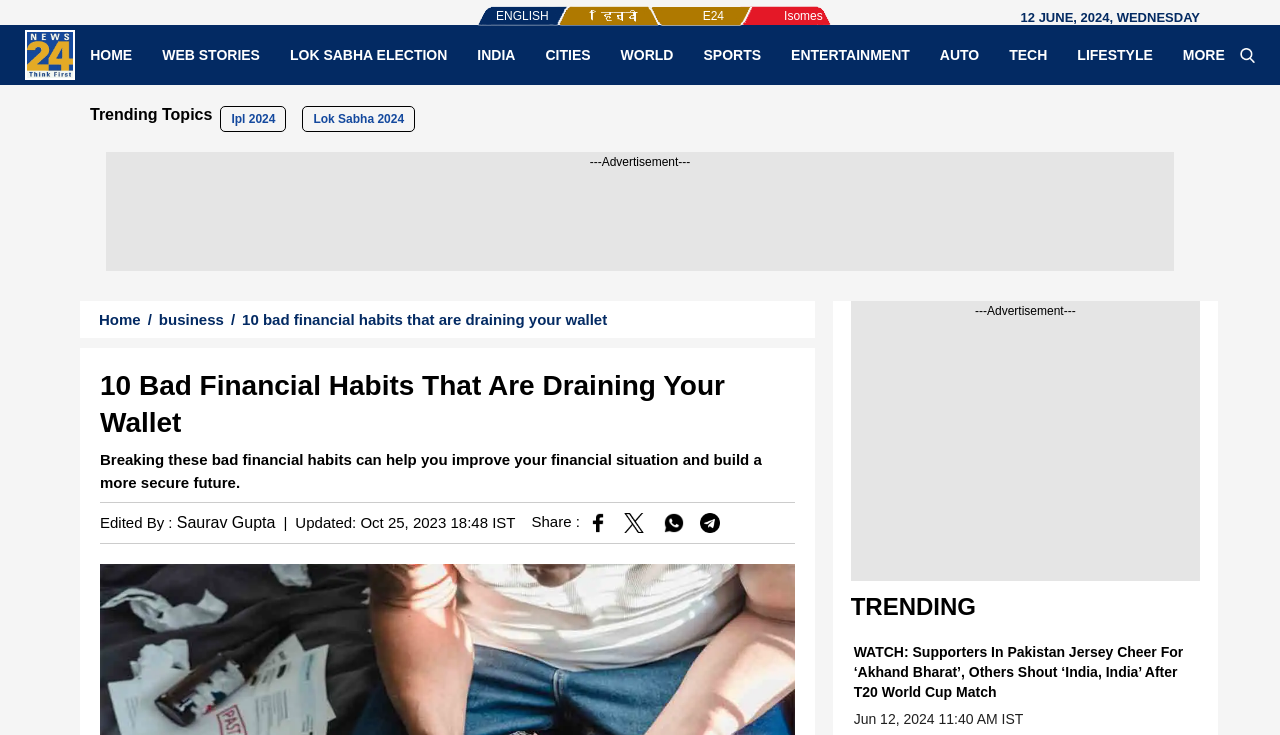Point out the bounding box coordinates of the section to click in order to follow this instruction: "Click on the 'WEB STORIES' link".

[0.115, 0.062, 0.215, 0.087]